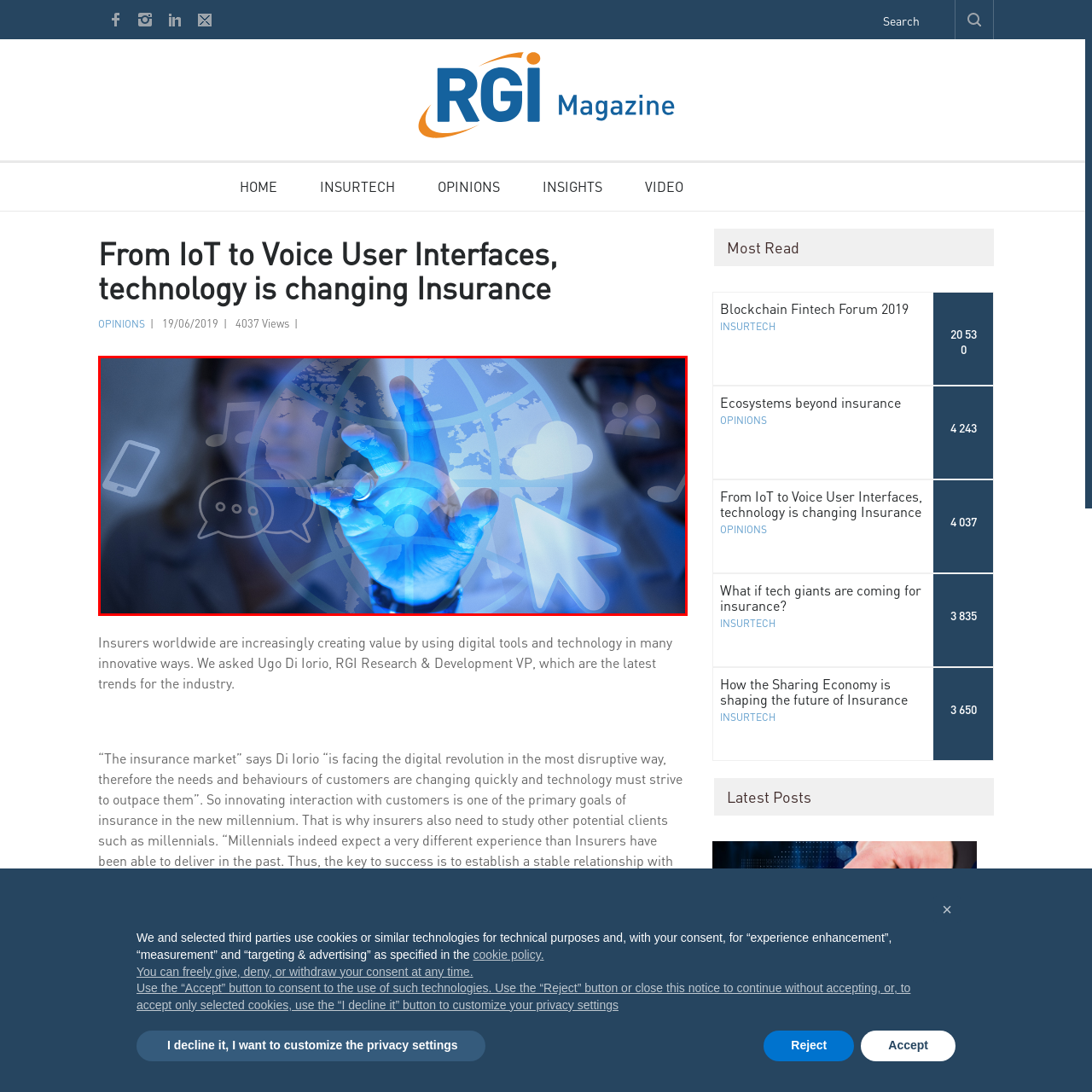Focus on the image surrounded by the red bounding box, please answer the following question using a single word or phrase: What themes are highlighted by the translucent graphic?

connectivity and digital communication